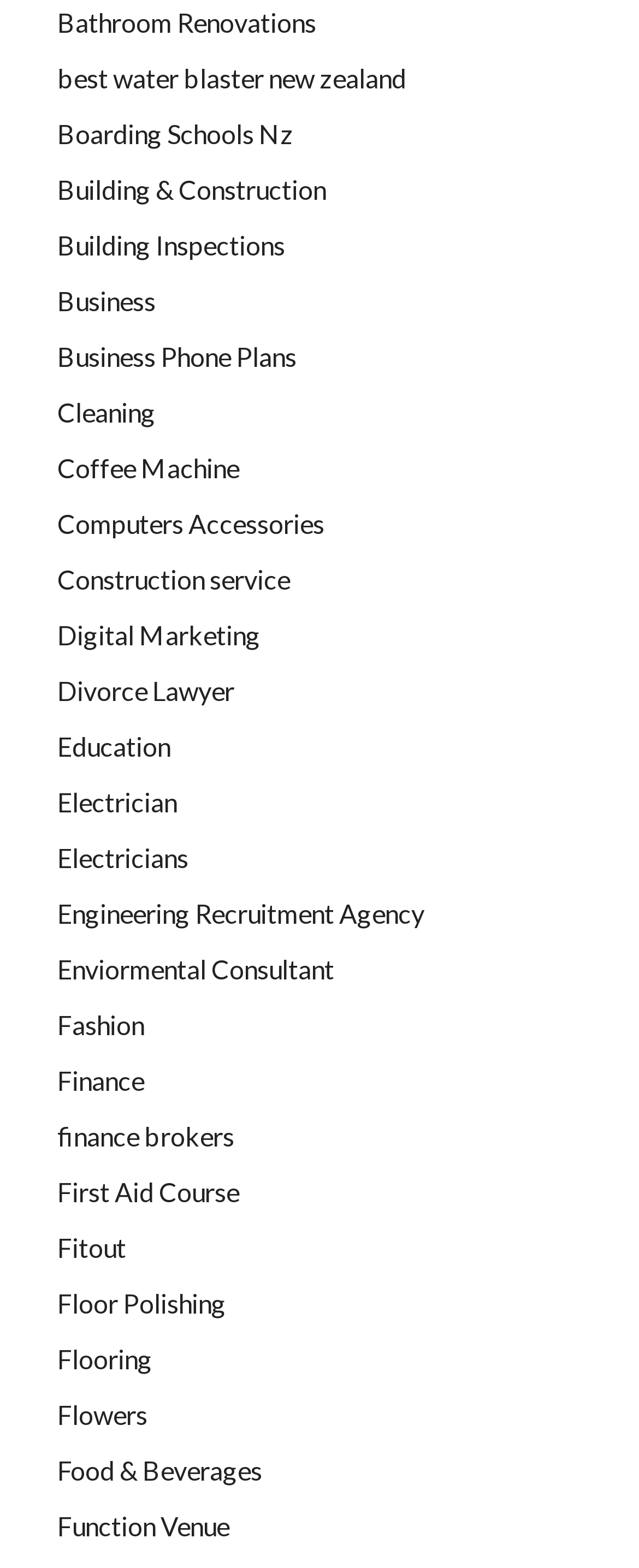What type of education is 'First Aid Course'?
Give a single word or phrase as your answer by examining the image.

Health-related